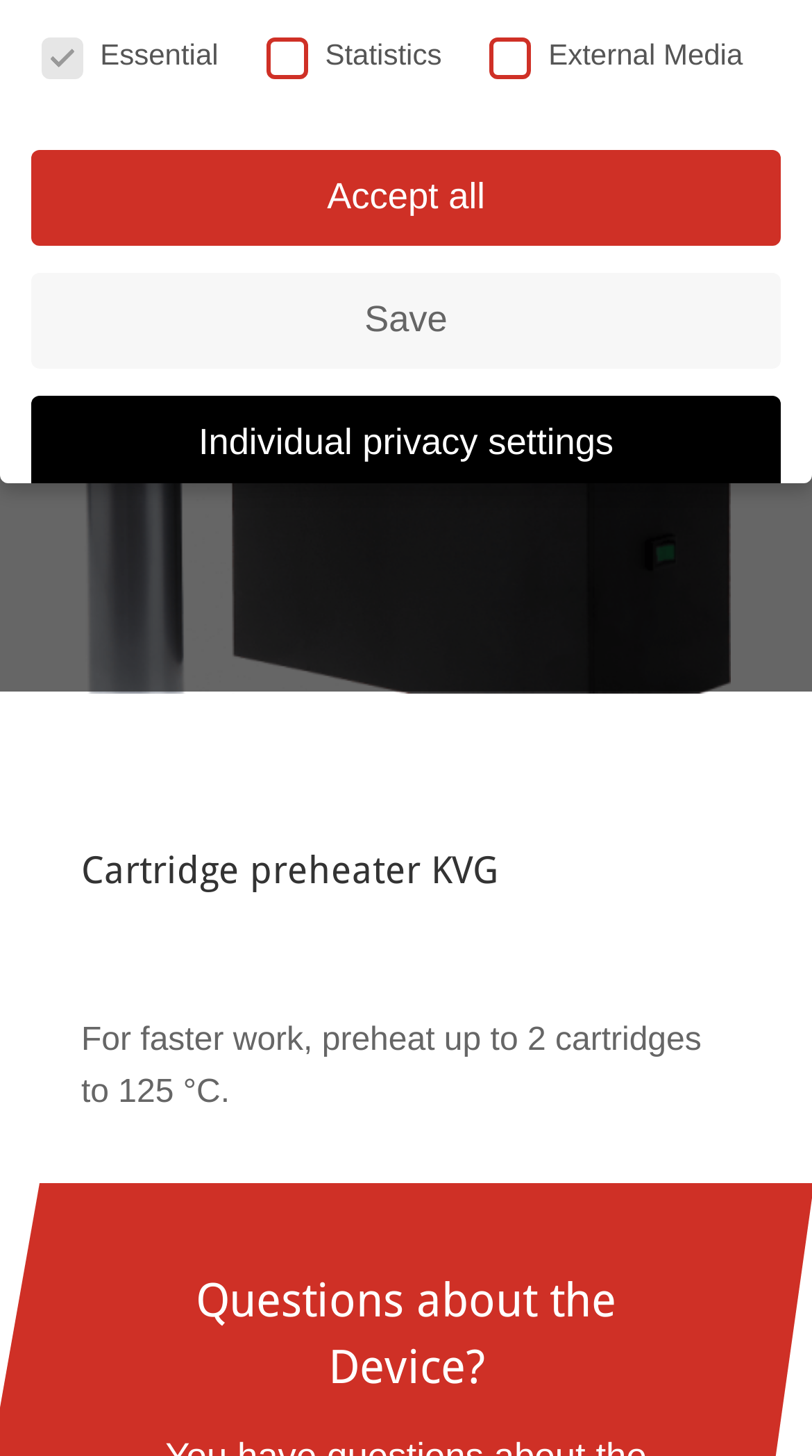Based on the element description "Individual privacy settings", predict the bounding box coordinates of the UI element.

[0.038, 0.272, 0.962, 0.337]